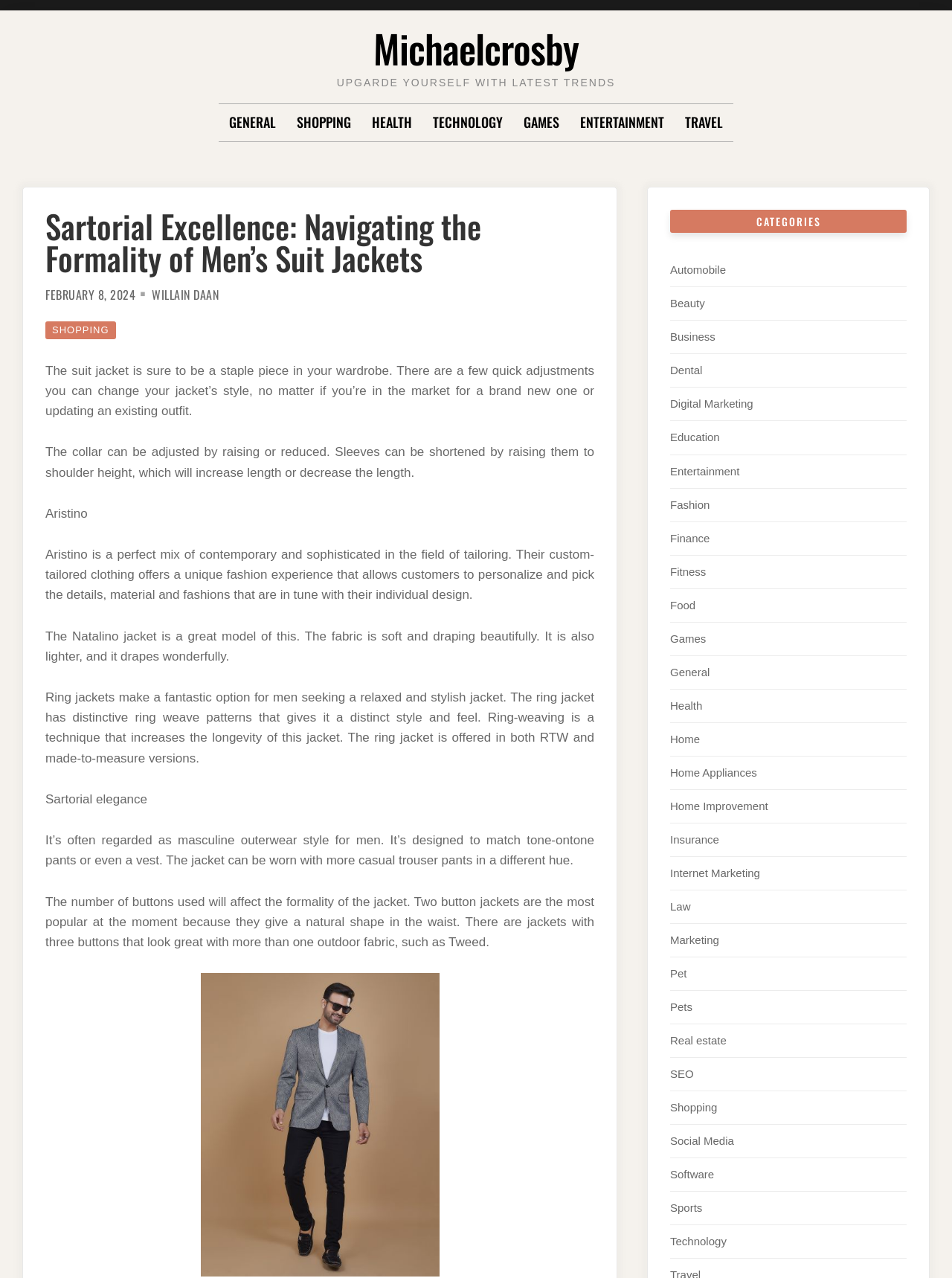Using details from the image, please answer the following question comprehensively:
What is the main topic of this article?

The article discusses the formalities of men's suit jackets, how to adjust the style, and different types of jackets such as Aristino and Ring jackets.